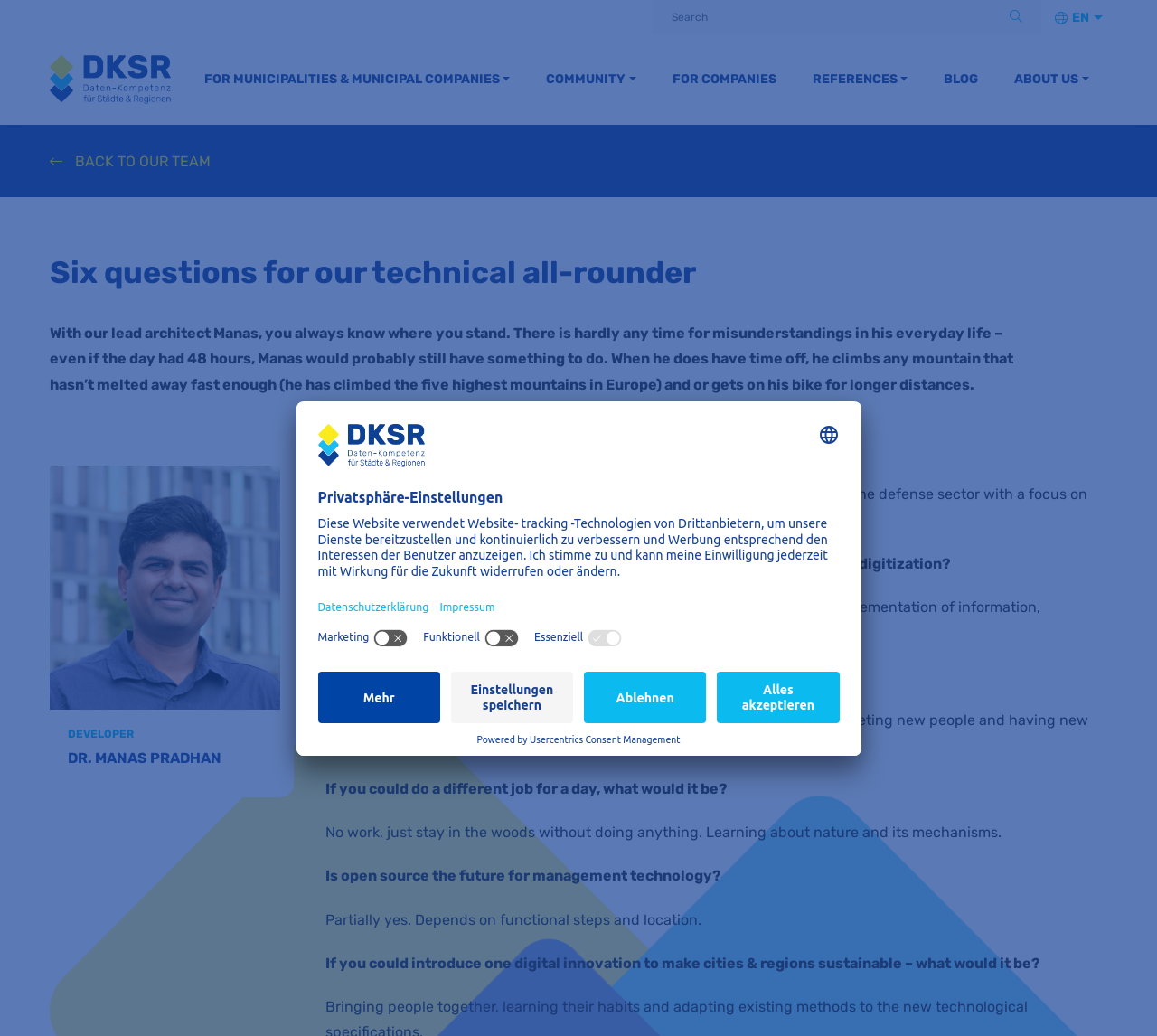Answer this question using a single word or a brief phrase:
What is the name of the person described on this webpage?

Dr. Manas Pradhan